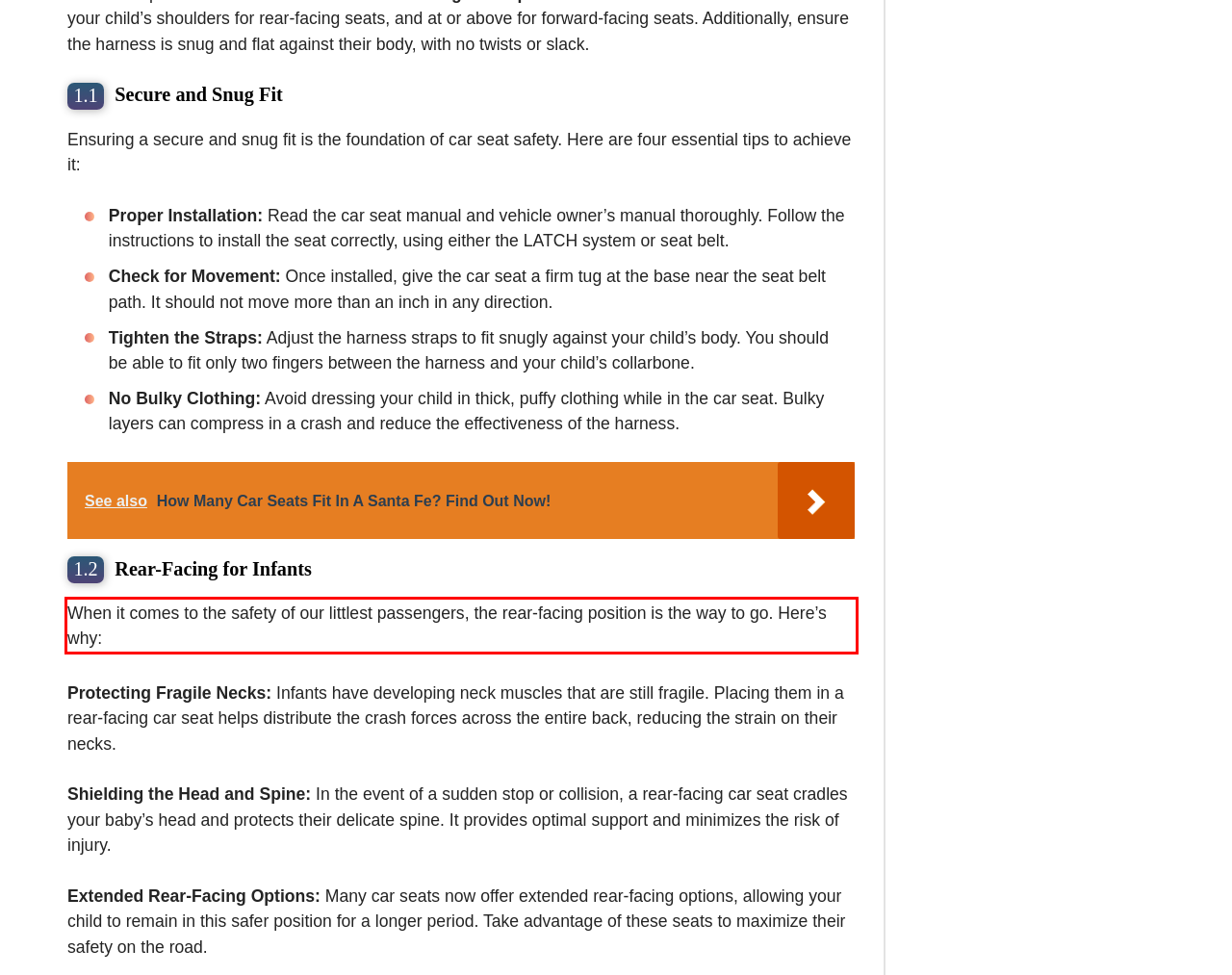The screenshot provided shows a webpage with a red bounding box. Apply OCR to the text within this red bounding box and provide the extracted content.

When it comes to the safety of our littlest passengers, the rear-facing position is the way to go. Here’s why: